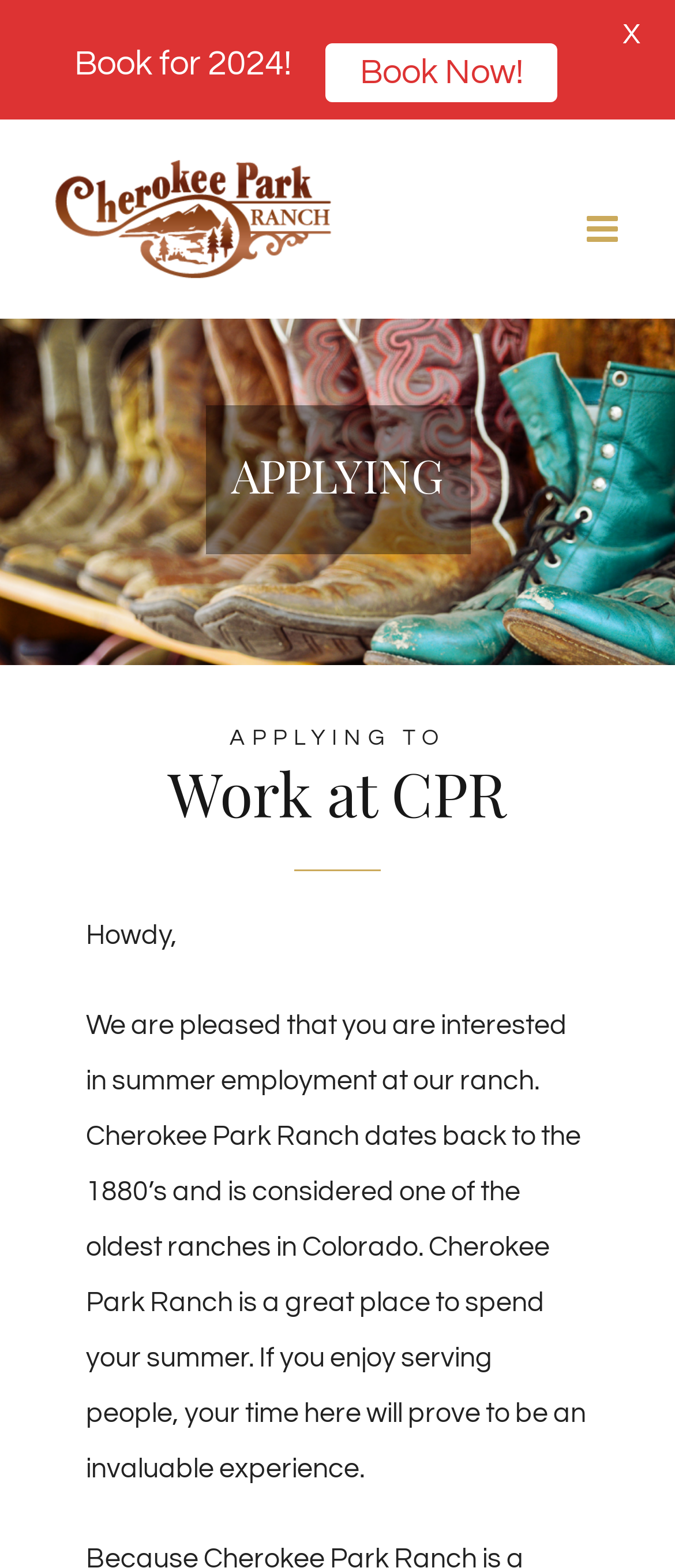Describe every aspect of the webpage comprehensively.

The webpage appears to be the website of Cherokee Park Ranch, a dude ranch in Colorado. At the top left of the page, there is a logo of the ranch, which is an image with a link to the homepage. Next to the logo, there is a toggle button to open the mobile menu.

Below the logo, there is a prominent call-to-action button "Book Now!" with a text "Book for 2024!" above it, encouraging visitors to book their stay for the upcoming year. The button is positioned near the top center of the page.

On the right side of the page, there is a section dedicated to contacting the ranch, with a heading "CONTACT US" and a subheading "Work at CPR". Below this, there is a paragraph of text describing the ranch's history and the benefits of working there during the summer. The text is divided into three sections, with a brief introduction, a description of the ranch, and a conclusion.

At the top right corner of the page, there is a small "X" button, likely used to close a popup or notification.